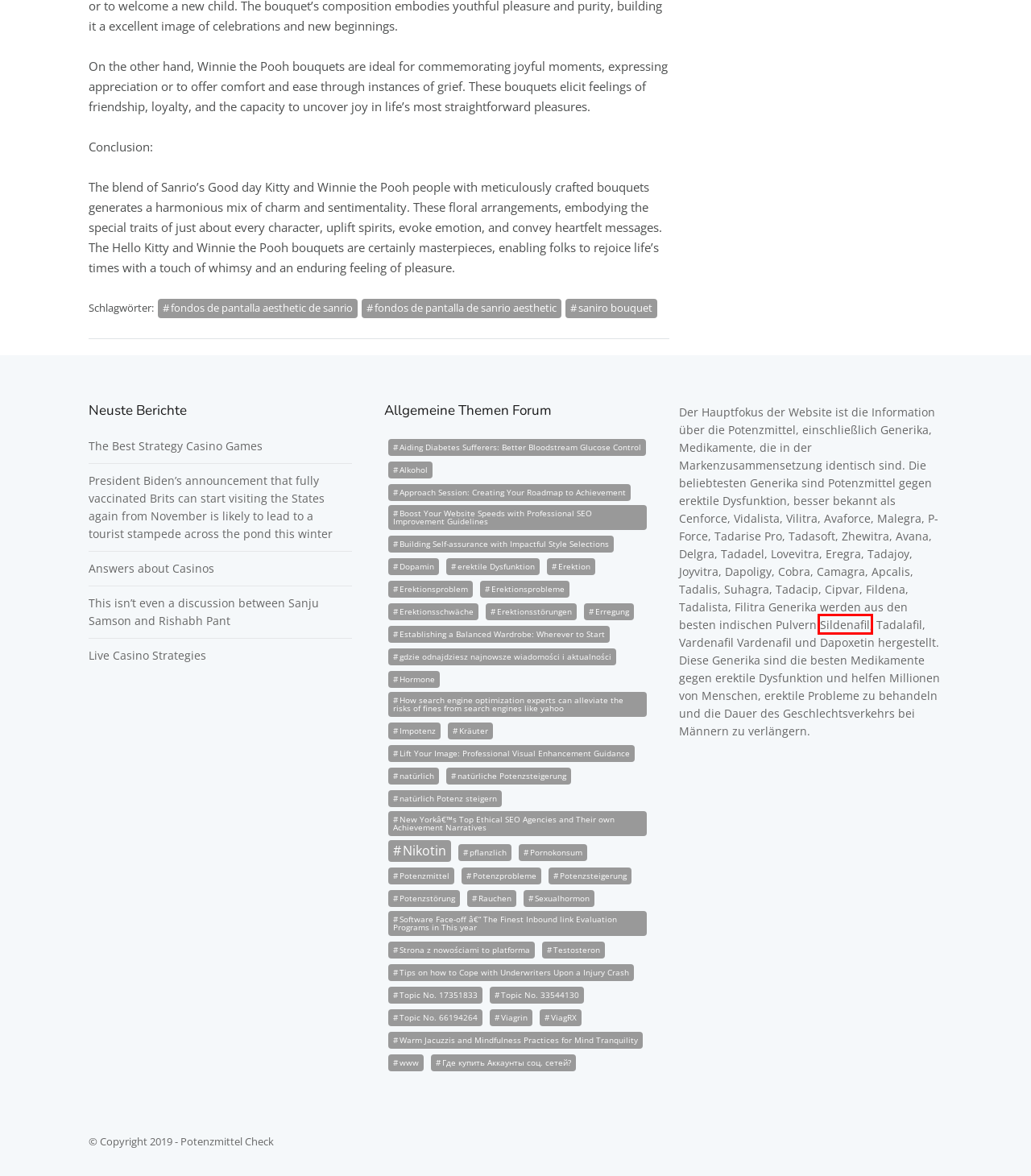Look at the screenshot of a webpage where a red bounding box surrounds a UI element. Your task is to select the best-matching webpage description for the new webpage after you click the element within the bounding box. The available options are:
A. ViagRX – Potenzmittel Check
B. natürliche Potenzsteigerung – Potenzmittel Check
C. Boost Your Website Speeds with Professional SEO Improvement Guidelines – Potenzmittel Check
D. Sildenafil – Potenzmittel per Nachnahme – Sildenafil Vega
E. Vidalista 80 – Potenzmittel per Nachnahme – Sildenafil Vega
F. natürlich Potenz steigern – Potenzmittel Check
G. Super P-Force – Potenzmittel per Nachnahme – Sildenafil Vega
H. Hormone – Potenzmittel Check

D